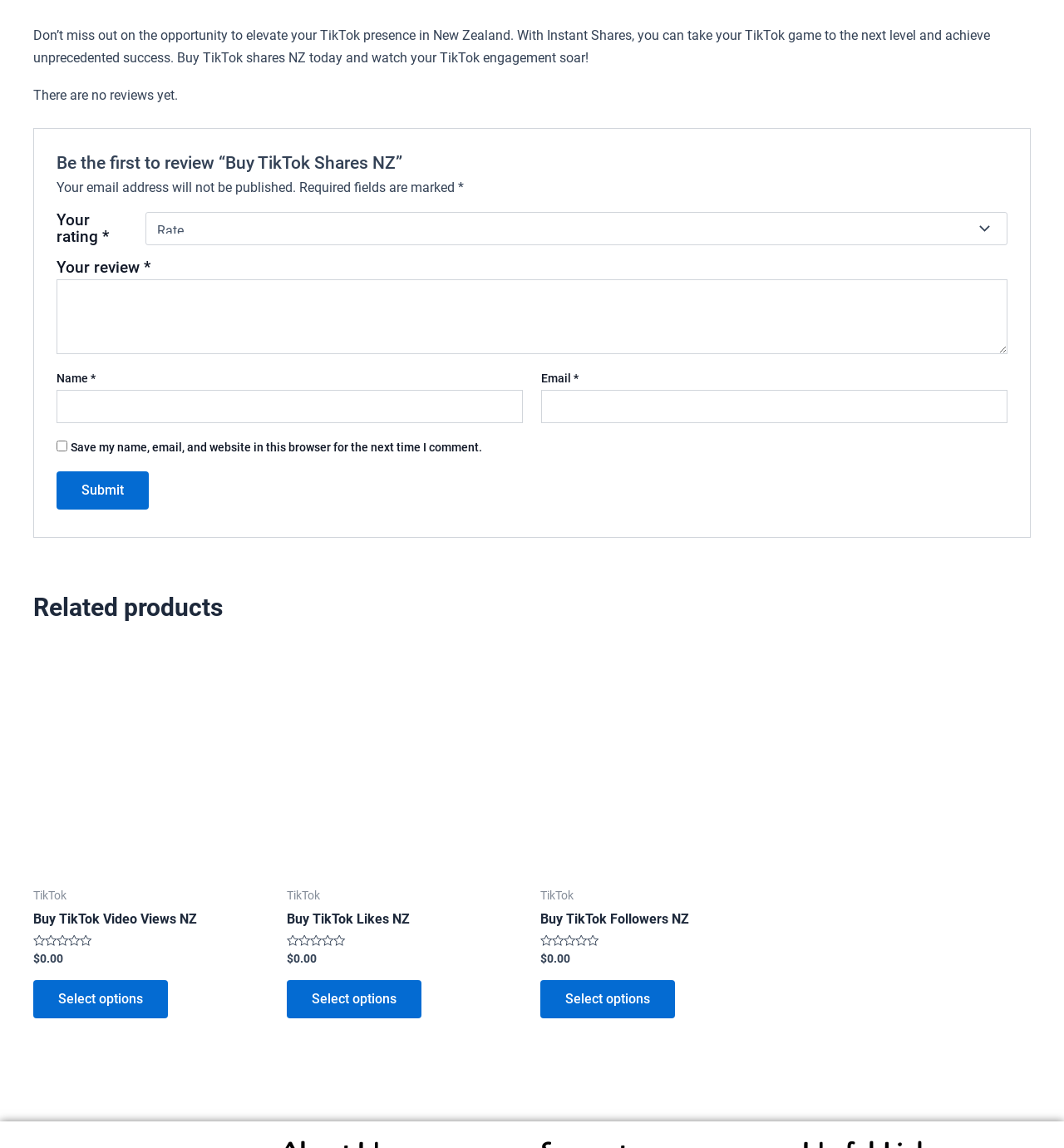Please find the bounding box for the UI element described by: "+66 8 7140 7788".

None